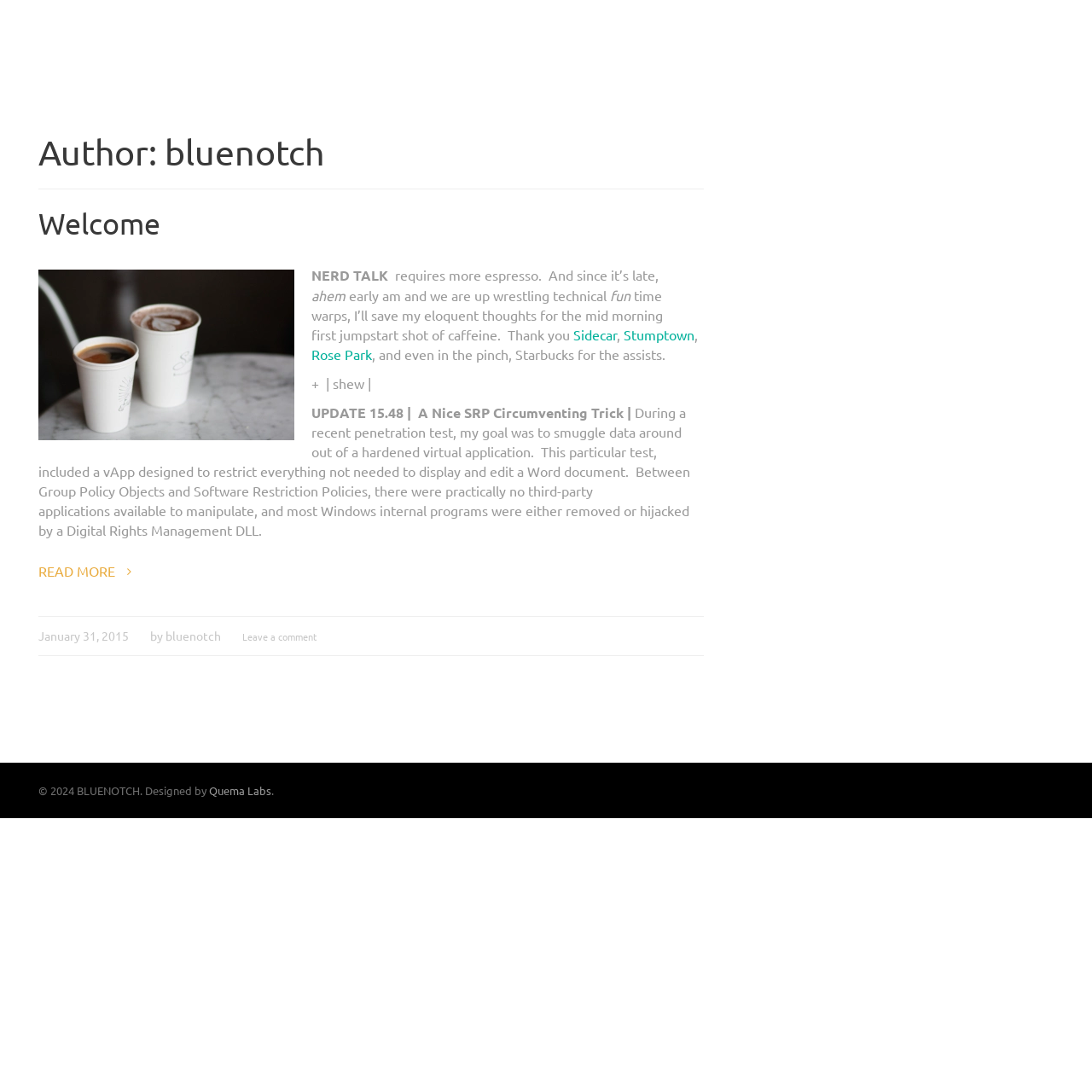Find the bounding box coordinates corresponding to the UI element with the description: "Usercentrics Consent Management". The coordinates should be formatted as [left, top, right, bottom], with values as floats between 0 and 1.

None